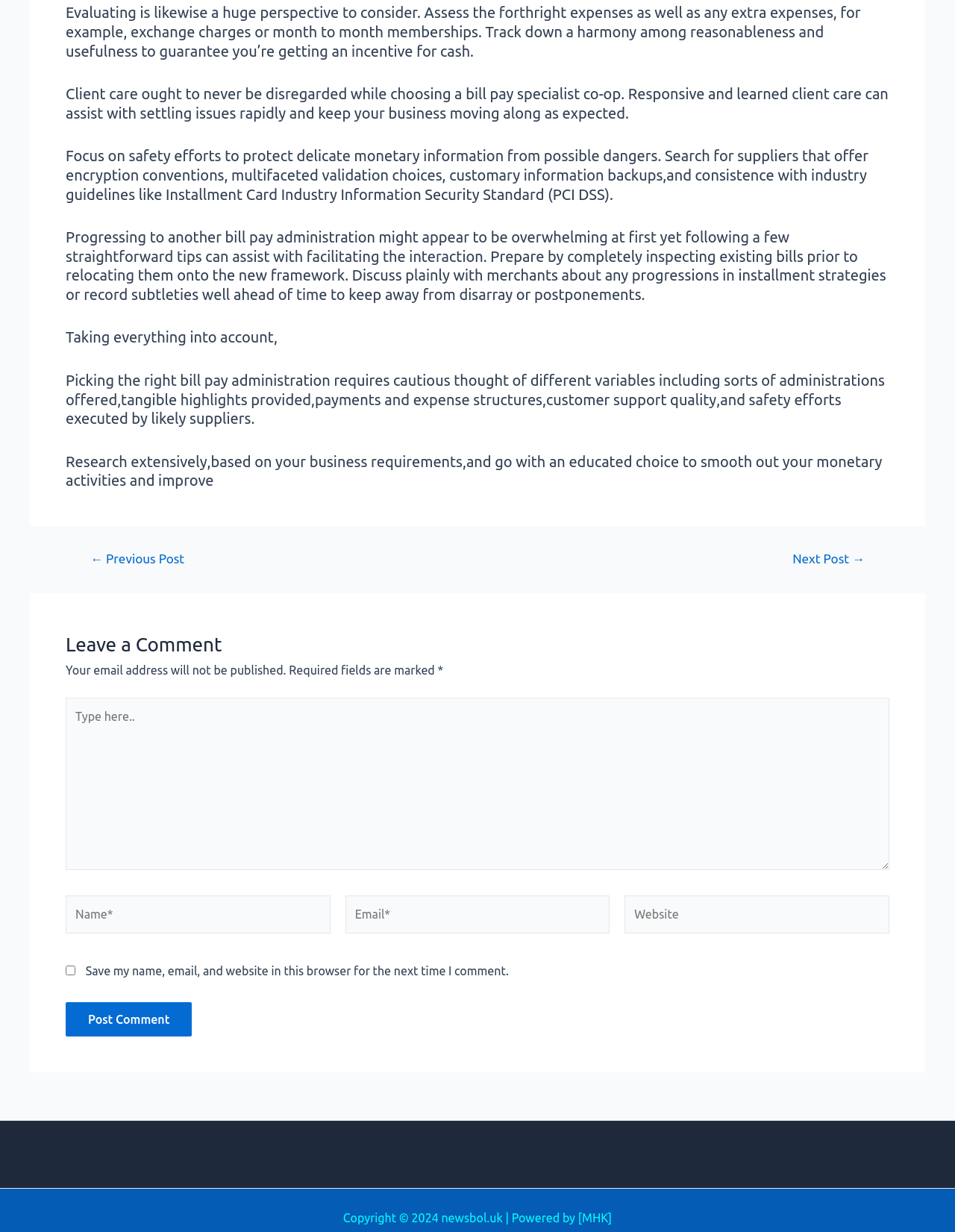What should you do before switching to a new bill pay service?
Using the image, provide a detailed and thorough answer to the question.

According to the article, it is recommended to prepare by completely inspecting existing bills prior to relocating them onto the new system to avoid confusion or delays.